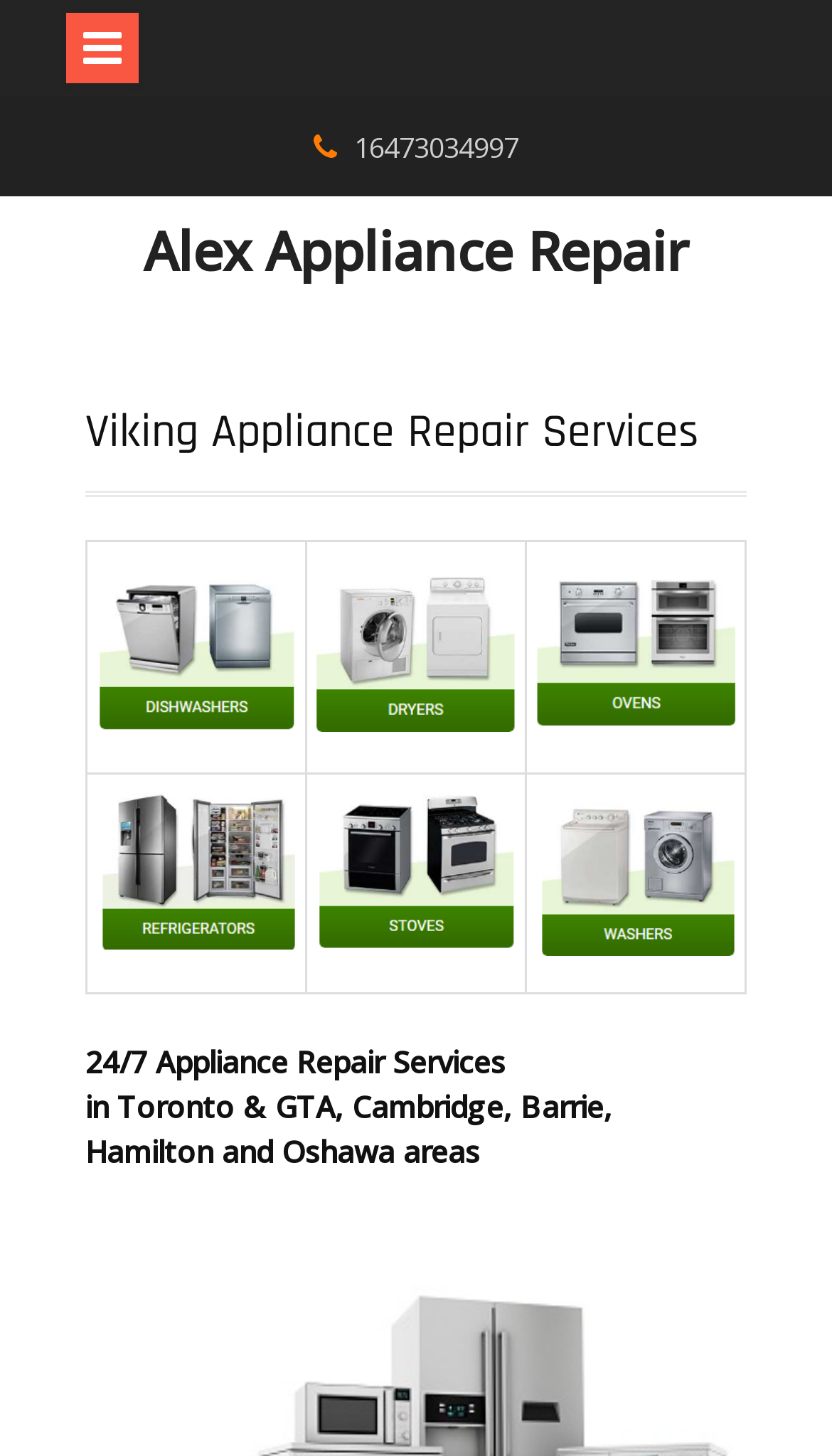What is the name of the appliance repair company?
Using the image, respond with a single word or phrase.

Alex Appliance Repair